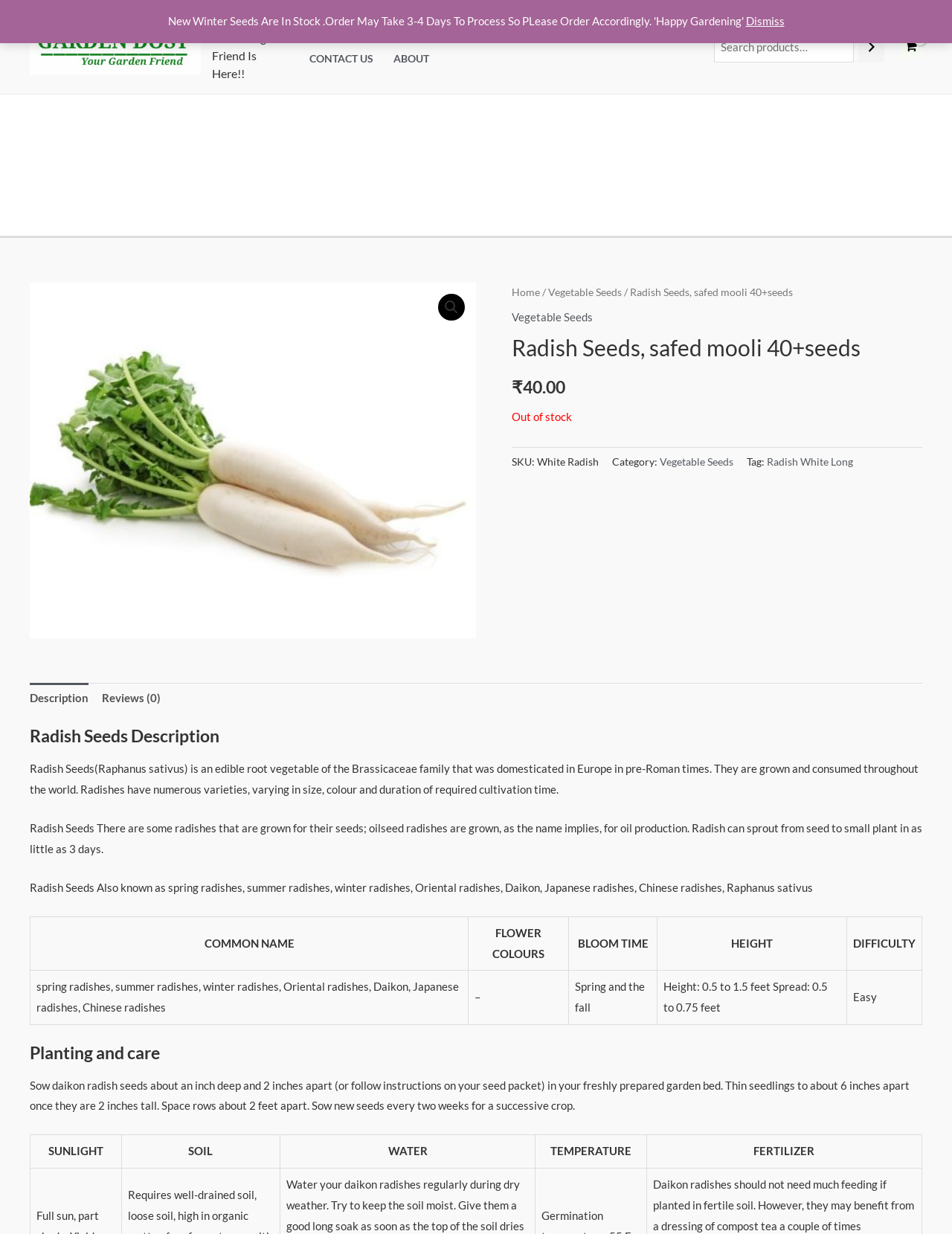Please mark the clickable region by giving the bounding box coordinates needed to complete this instruction: "Search for products".

[0.75, 0.026, 0.897, 0.05]